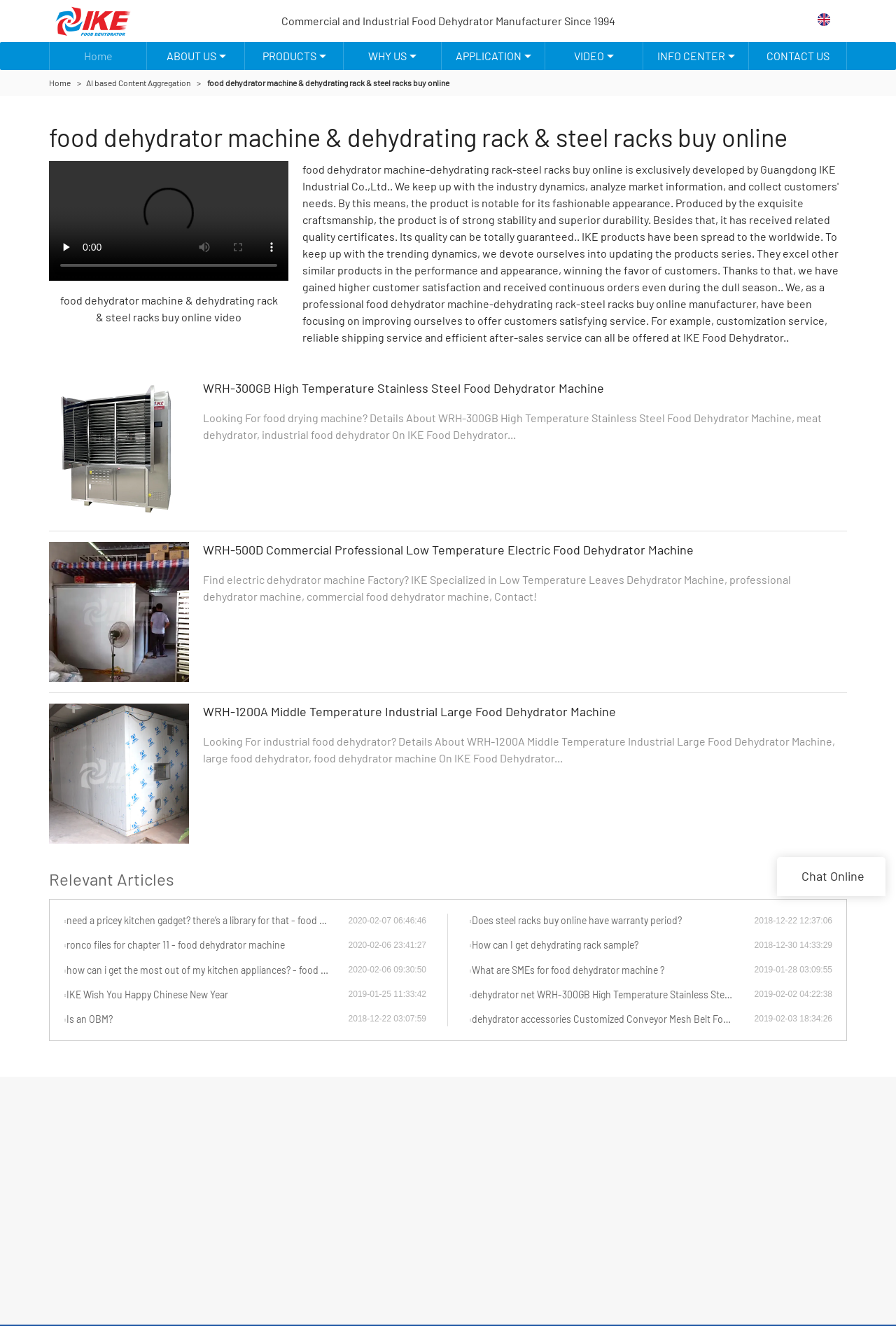Determine the bounding box coordinates of the element that should be clicked to execute the following command: "Read the 'need a pricey kitchen gadget? there’s a library for that - food dehydrator machine' article".

[0.071, 0.689, 0.389, 0.7]